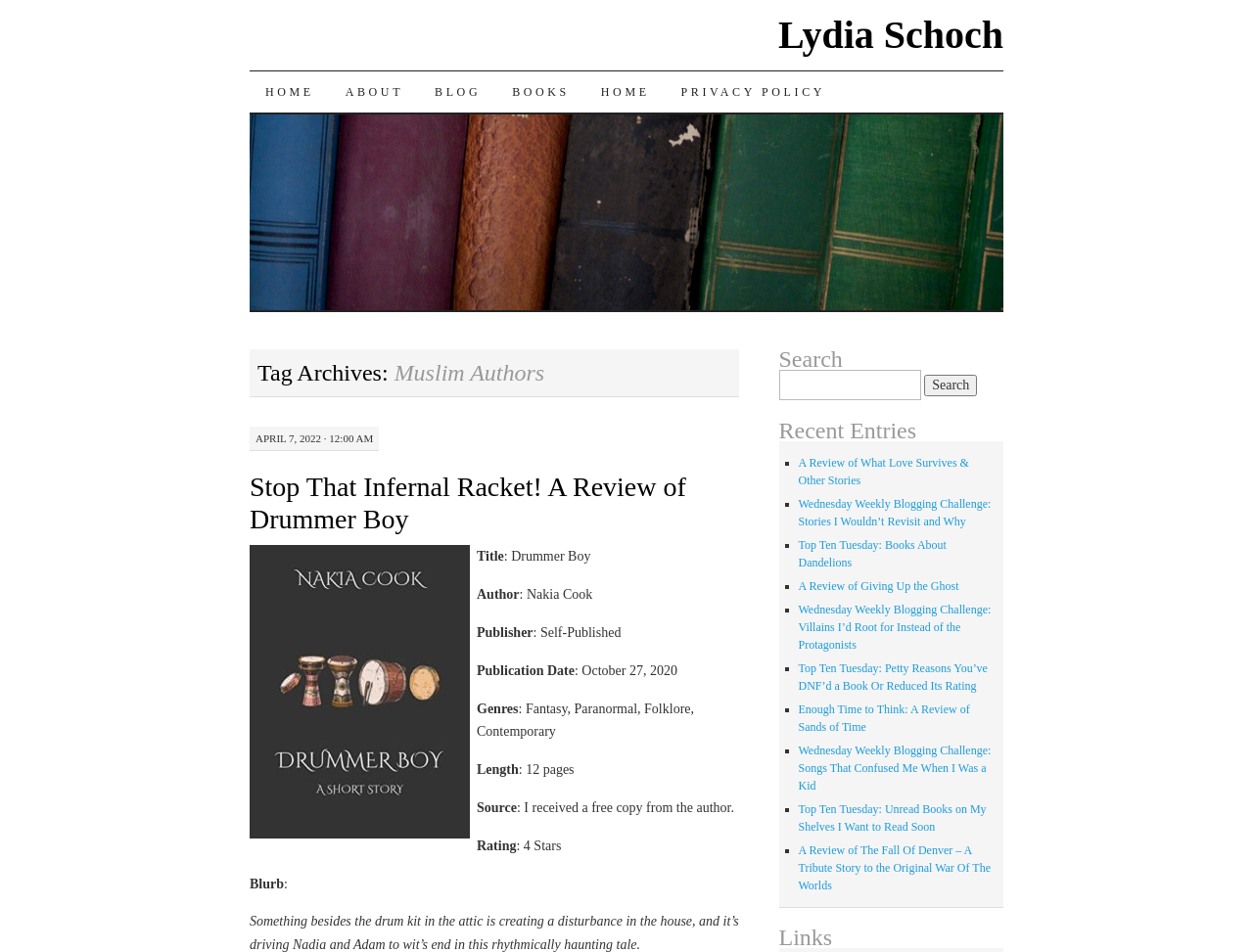Create an in-depth description of the webpage, covering main sections.

This webpage is about Muslim Authors, specifically featuring Lydia Schoch. At the top, there is a navigation menu with links to "HOME", "ABOUT", "BLOG", "BOOKS", and "PRIVACY POLICY". Below this menu, there is a heading "Tag Archives: Muslim Authors" followed by a date "APRIL 7, 2022 · 12:00 AM".

The main content of the page is a book review of "Drummer Boy" by Nakia Cook. The book cover is displayed, along with details such as title, author, publisher, publication date, genres, length, source, rating, and a blurb. 

To the right of the book review, there are three sections: "Search", "Recent Entries", and "Links". The "Search" section has a search bar and a button to search for specific content. The "Recent Entries" section lists several recent blog posts, each with a link to the full article. The "Links" section appears to be empty.

At the very top of the page, there is a link to "SKIP TO CONTENT" and another link to "Lydia Schoch".